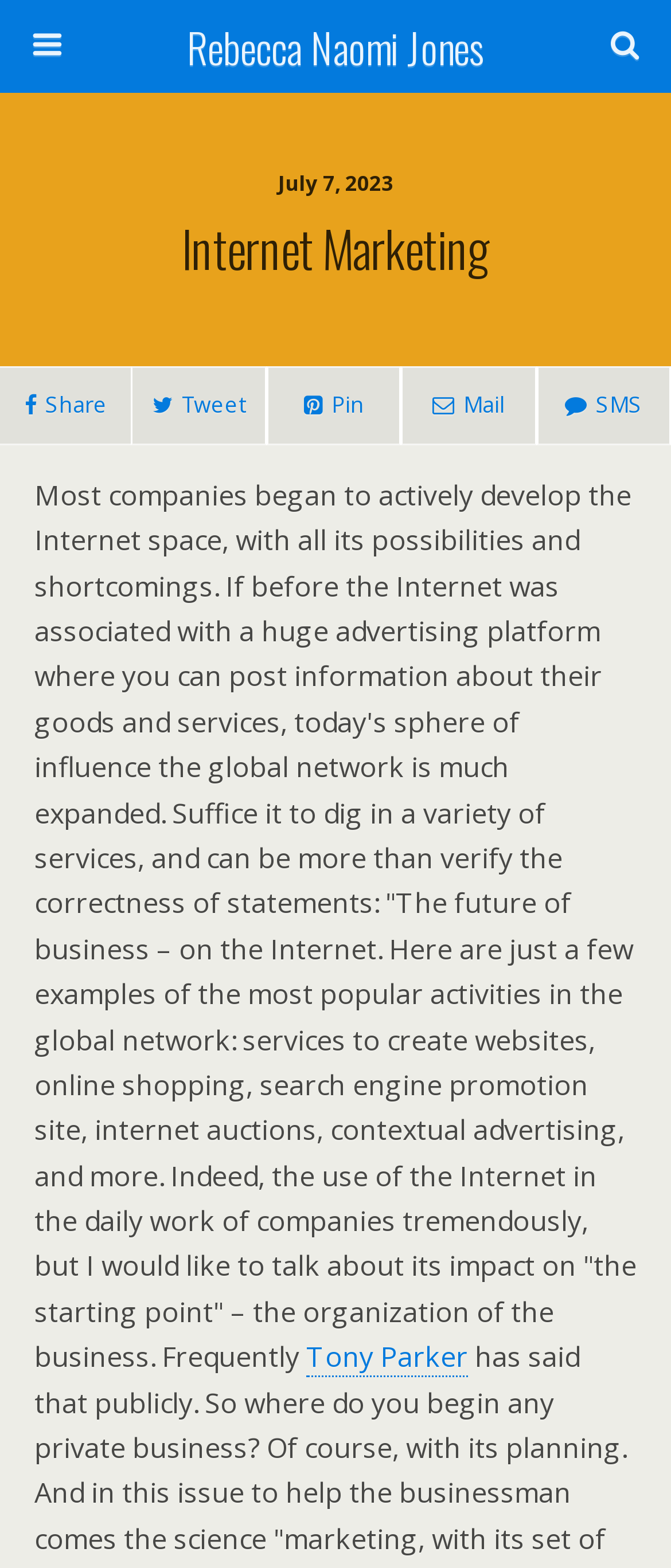Please provide the bounding box coordinates for the element that needs to be clicked to perform the following instruction: "Visit Tony Parker's page". The coordinates should be given as four float numbers between 0 and 1, i.e., [left, top, right, bottom].

[0.456, 0.853, 0.697, 0.879]